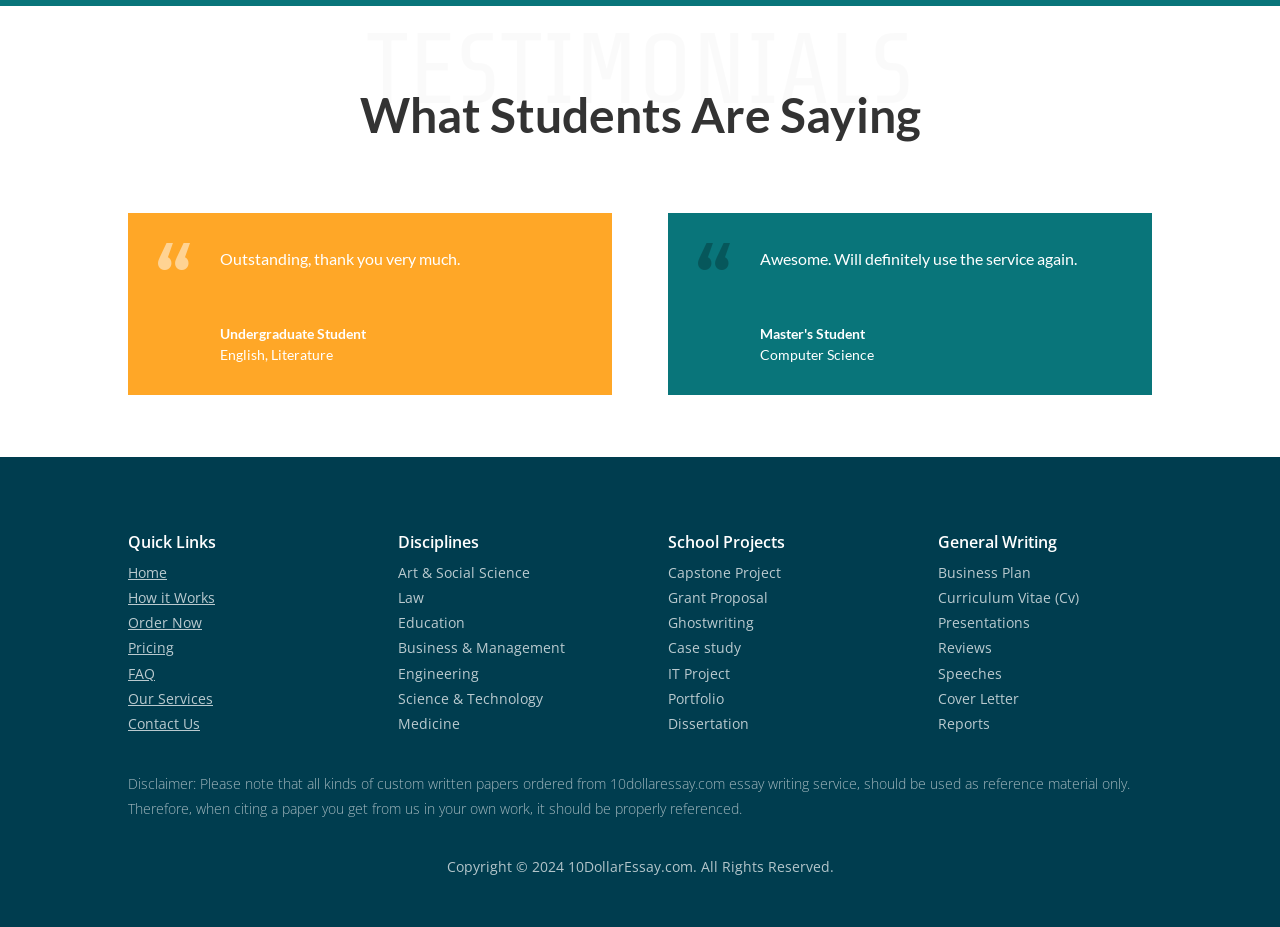What is the category of 'Business Plan'?
Refer to the image and answer the question using a single word or phrase.

General Writing